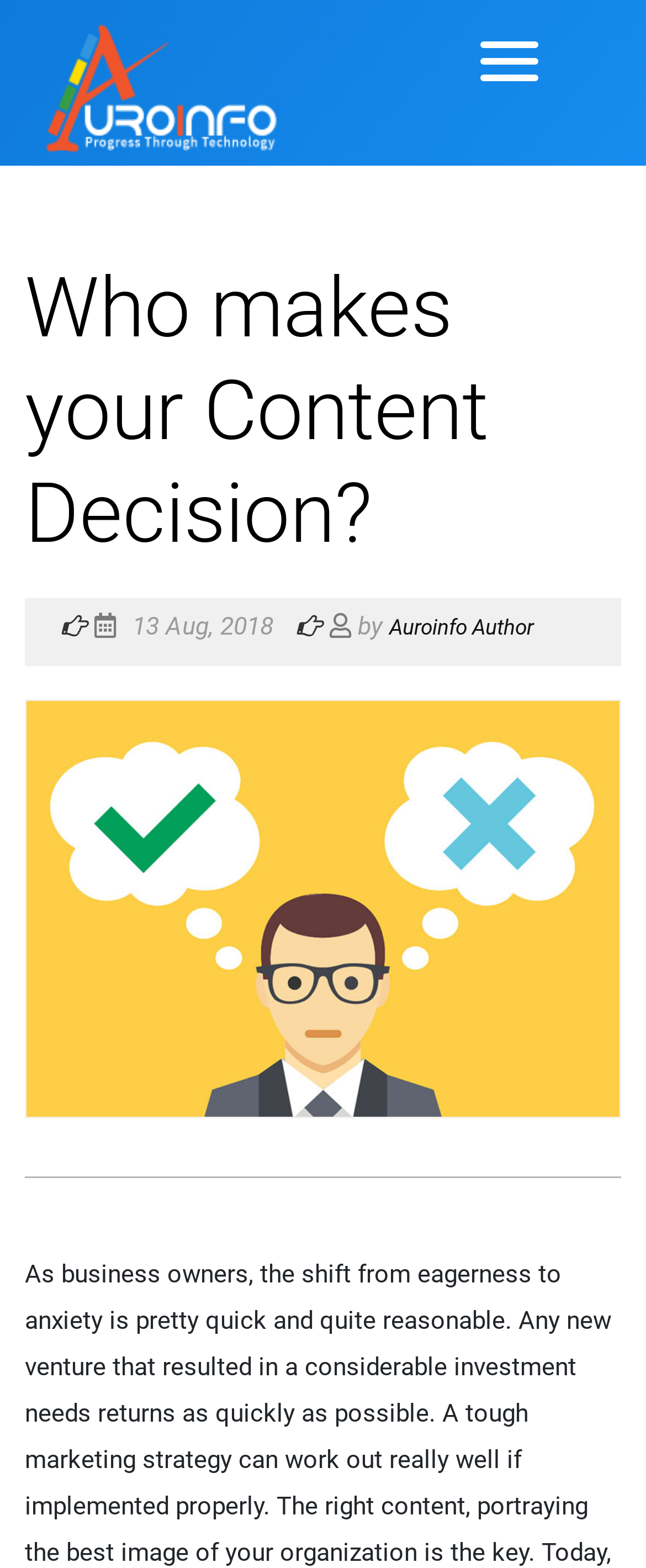Please look at the image and answer the question with a detailed explanation: Who is the author of the article?

I found the author's name by looking at the link element that contains the author's name, which is 'Auroinfo Author'. This element is located below the date of the article and is preceded by the text 'by'.